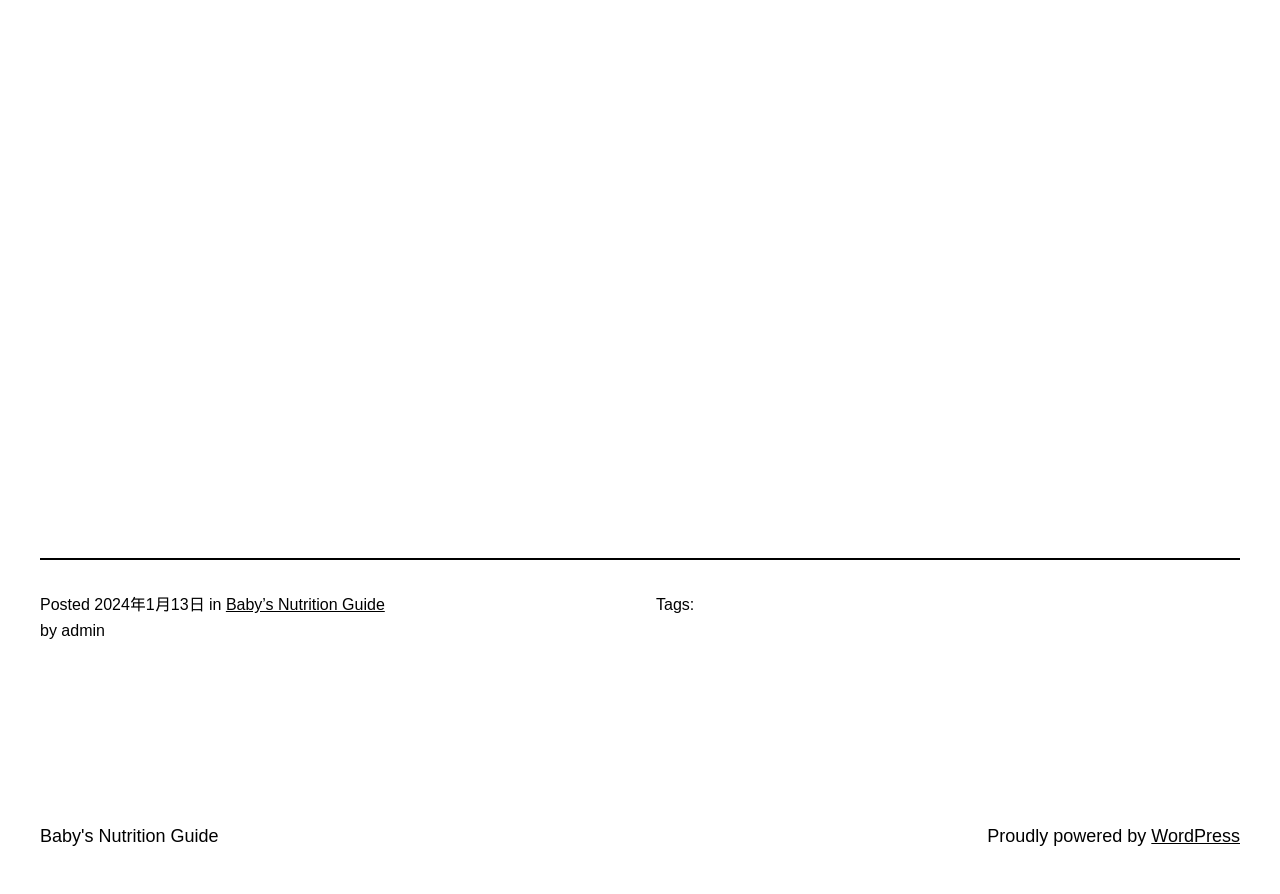Please give a one-word or short phrase response to the following question: 
Who is the author of the post?

admin